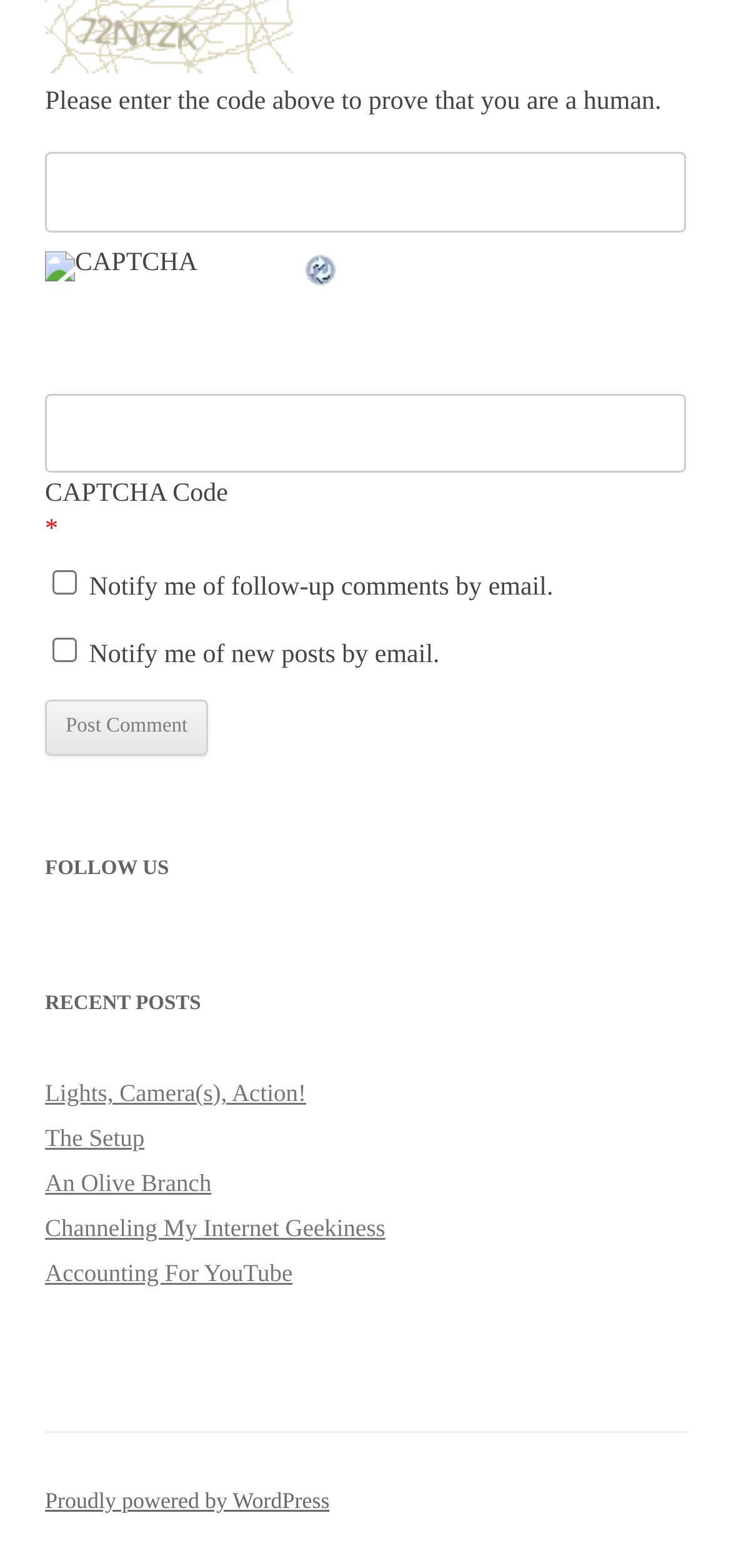What is the topic of the recent posts section?
Please provide a comprehensive answer to the question based on the webpage screenshot.

The recent posts section appears to be a list of links to recent blog posts, with titles such as 'Lights, Camera(s), Action!' and 'Channeling My Internet Geekiness'.